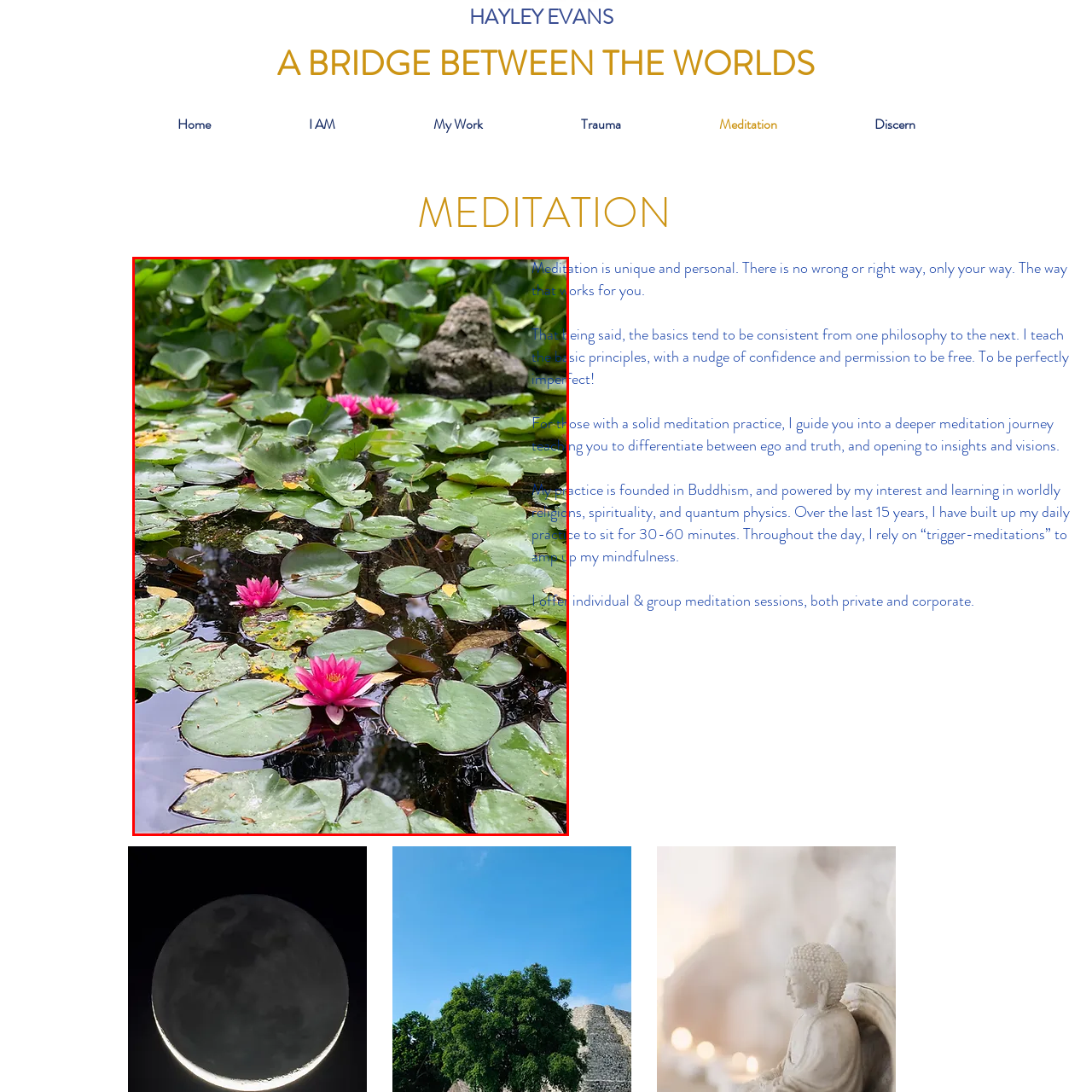Direct your gaze to the image circumscribed by the red boundary and deliver a thorough answer to the following question, drawing from the image's details: 
What is the purpose of this visual representation?

The caption explains that the scene 'serves as a visual representation of the calming journey offered through meditation', implying that the image is intended to evoke a sense of peace and tranquility, aligning with the themes of meditation and mindfulness.